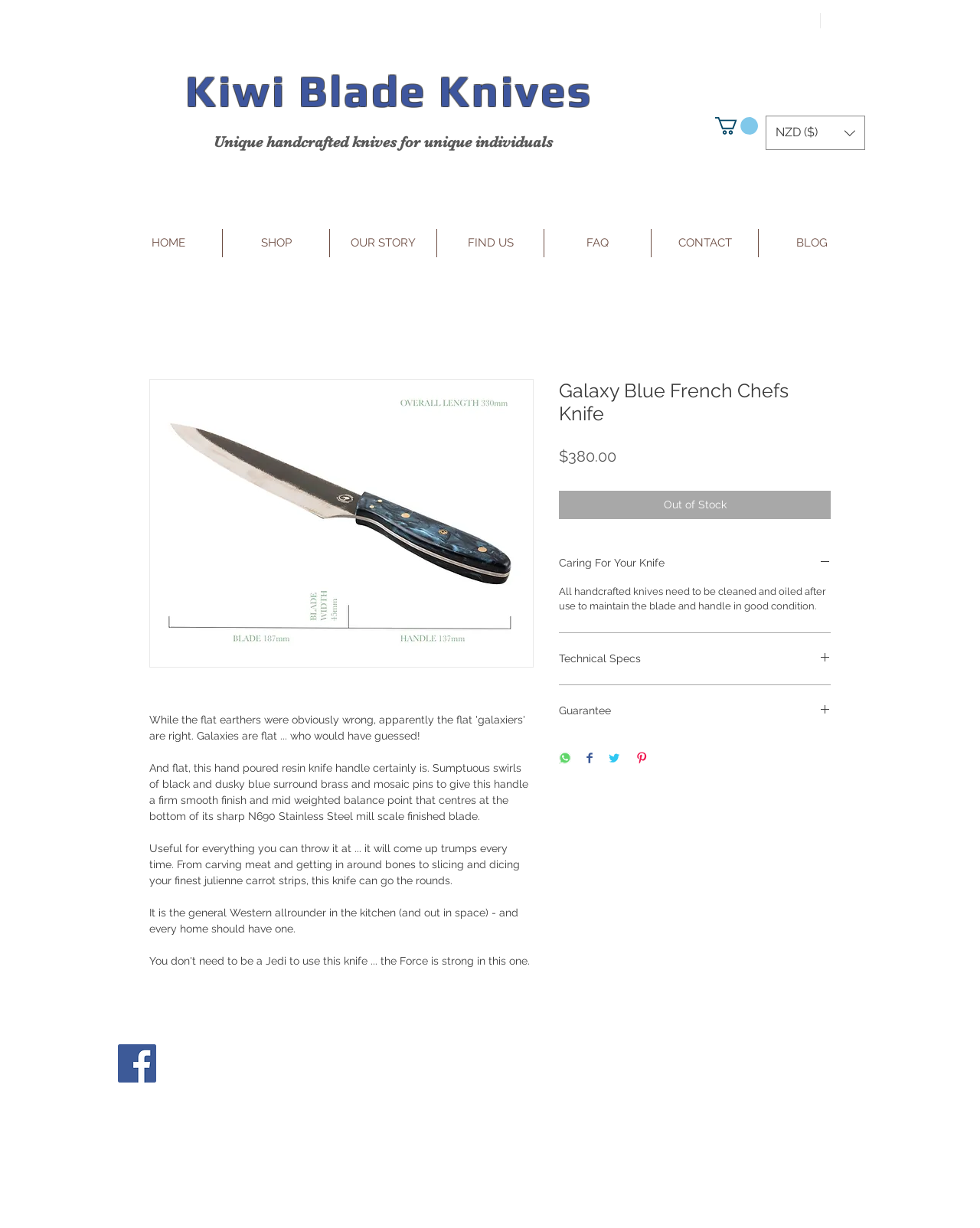Find the bounding box coordinates for the element that must be clicked to complete the instruction: "Click on the 'CONTACT' link". The coordinates should be four float numbers between 0 and 1, indicated as [left, top, right, bottom].

[0.664, 0.187, 0.773, 0.21]